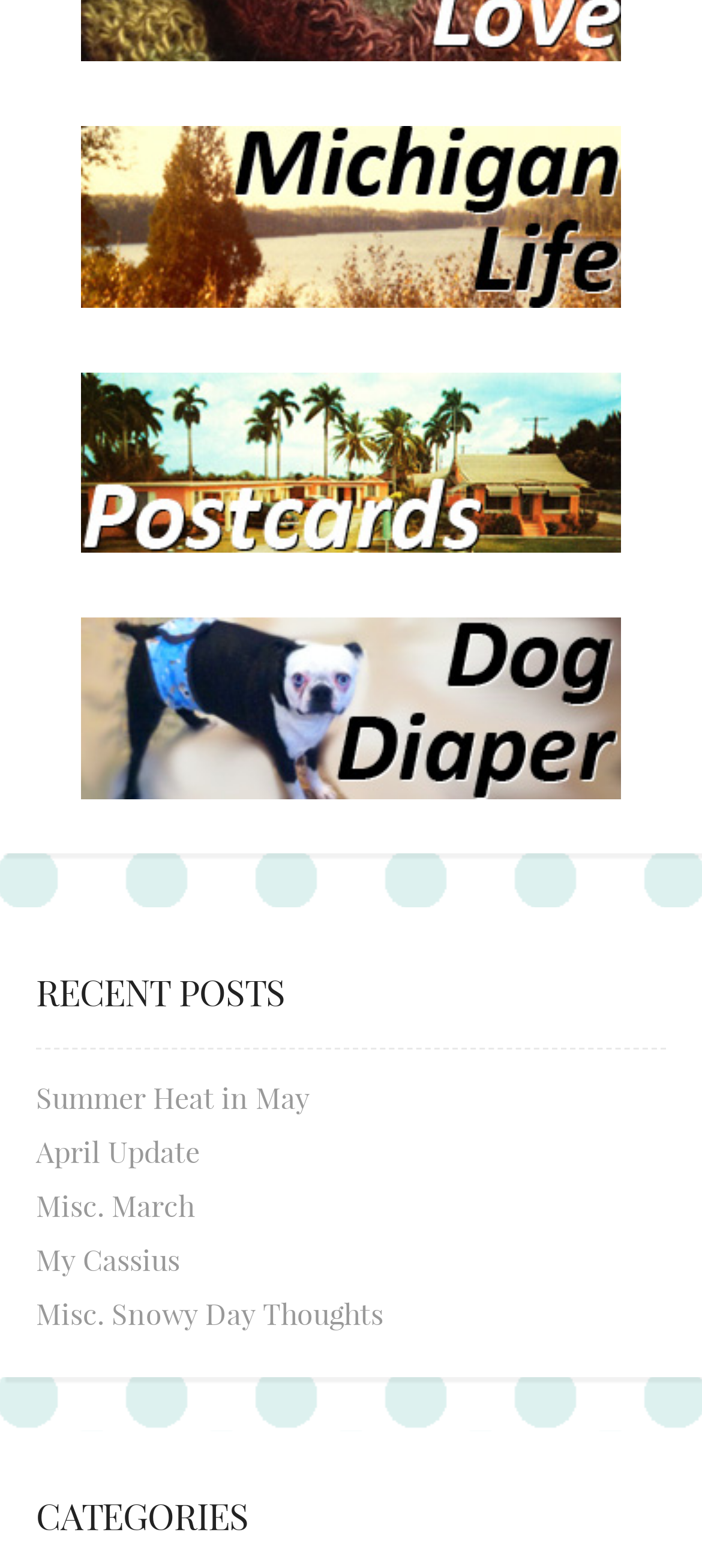Locate the bounding box coordinates of the clickable region to complete the following instruction: "learn about Dog Diapers."

[0.115, 0.438, 0.885, 0.461]